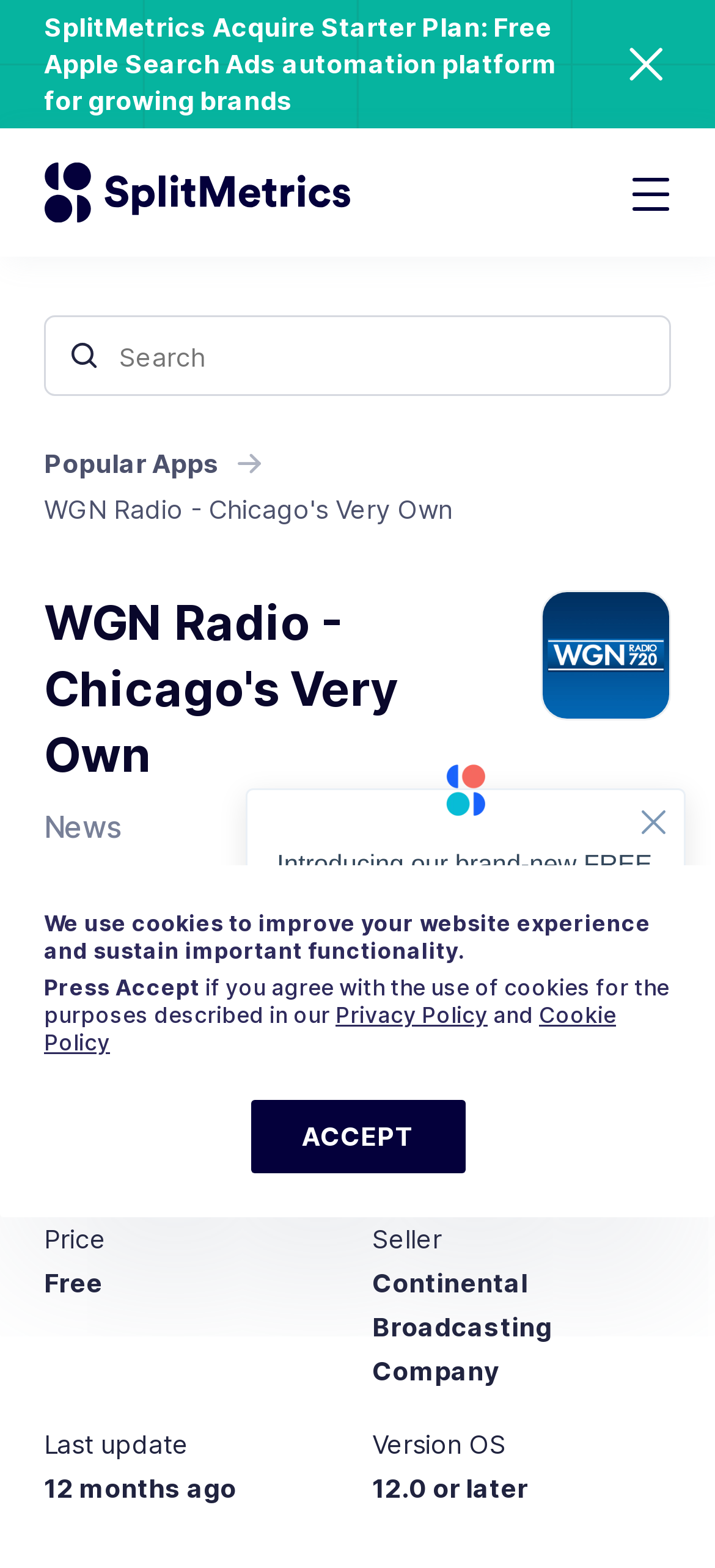Using the information from the screenshot, answer the following question thoroughly:
What is the seller of WGN Radio - Chicago's Very Own iOS App?

The seller of the app can be found in the section that displays the app's statistics, where it says 'Seller' followed by the value 'Continental Broadcasting Company'.